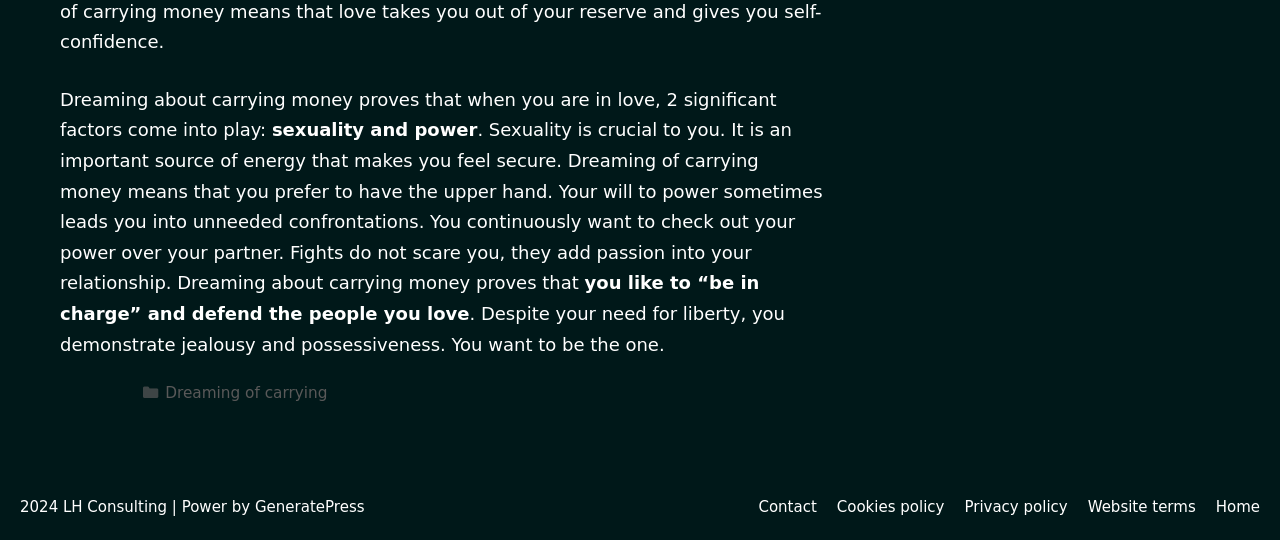Determine the bounding box coordinates for the area that needs to be clicked to fulfill this task: "visit the home page". The coordinates must be given as four float numbers between 0 and 1, i.e., [left, top, right, bottom].

[0.95, 0.921, 0.984, 0.955]